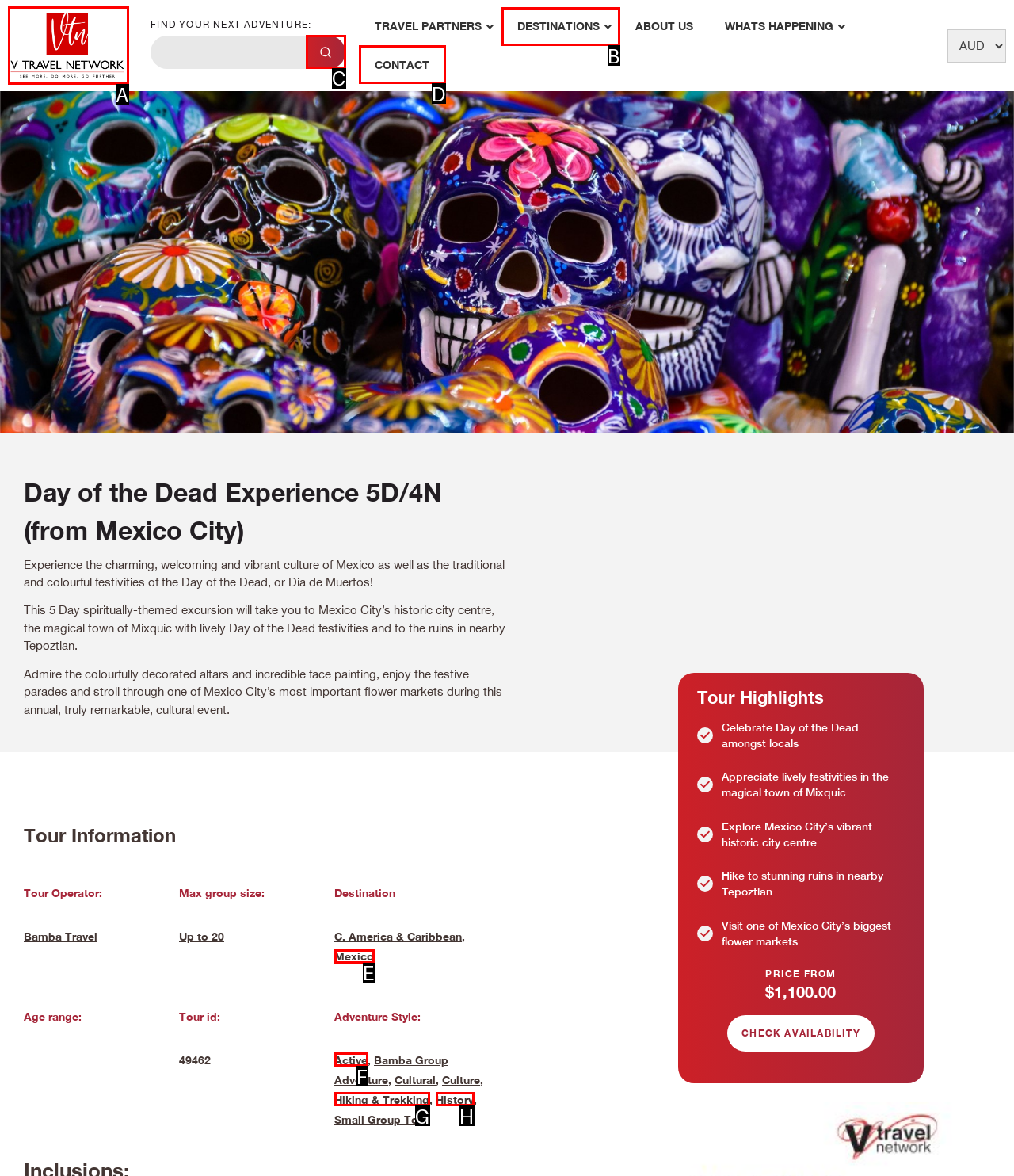Determine which UI element I need to click to achieve the following task: Search for a travel adventure Provide your answer as the letter of the selected option.

C